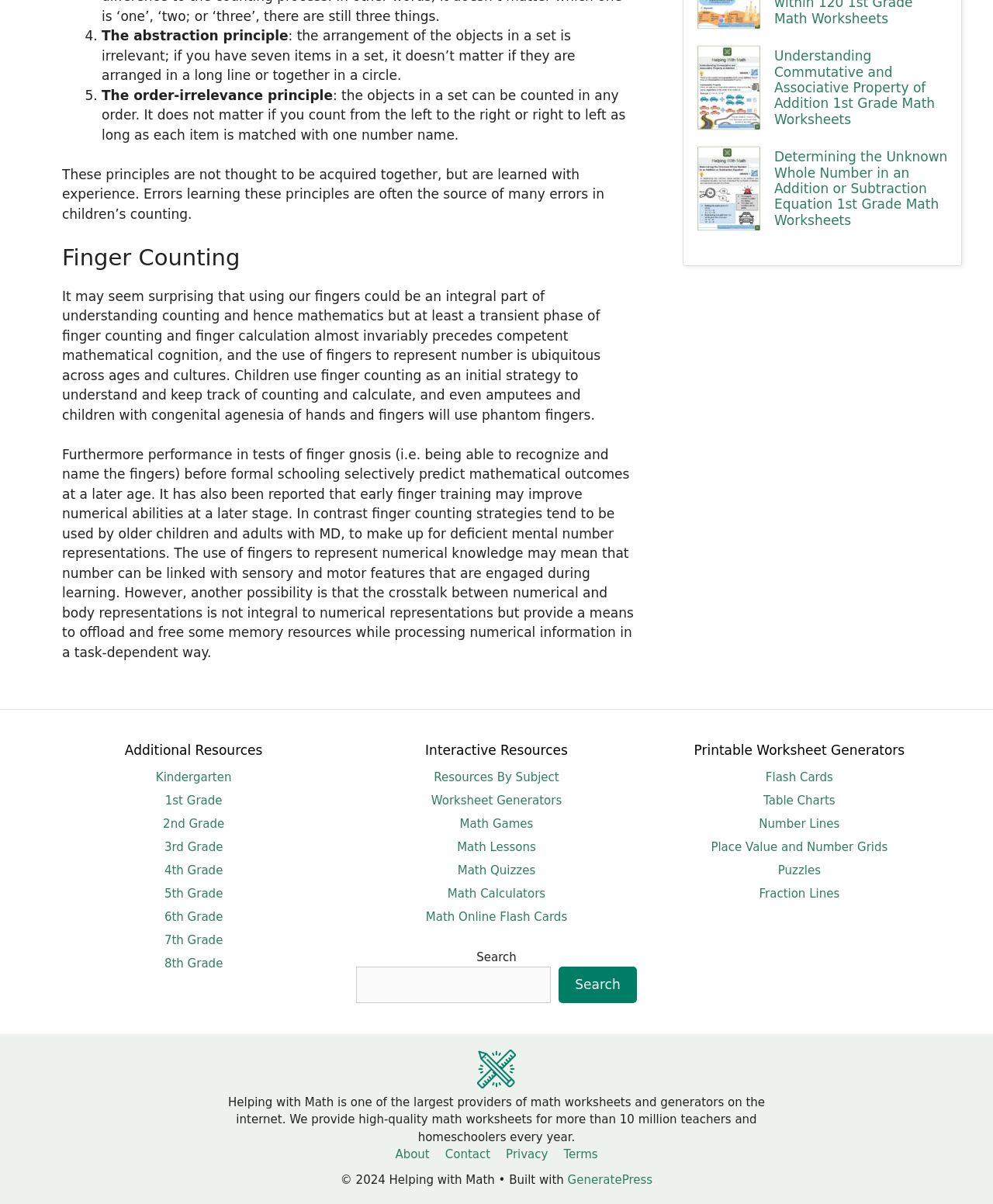What is the abstraction principle in counting?
Look at the image and respond with a single word or a short phrase.

arrangement of objects is irrelevant